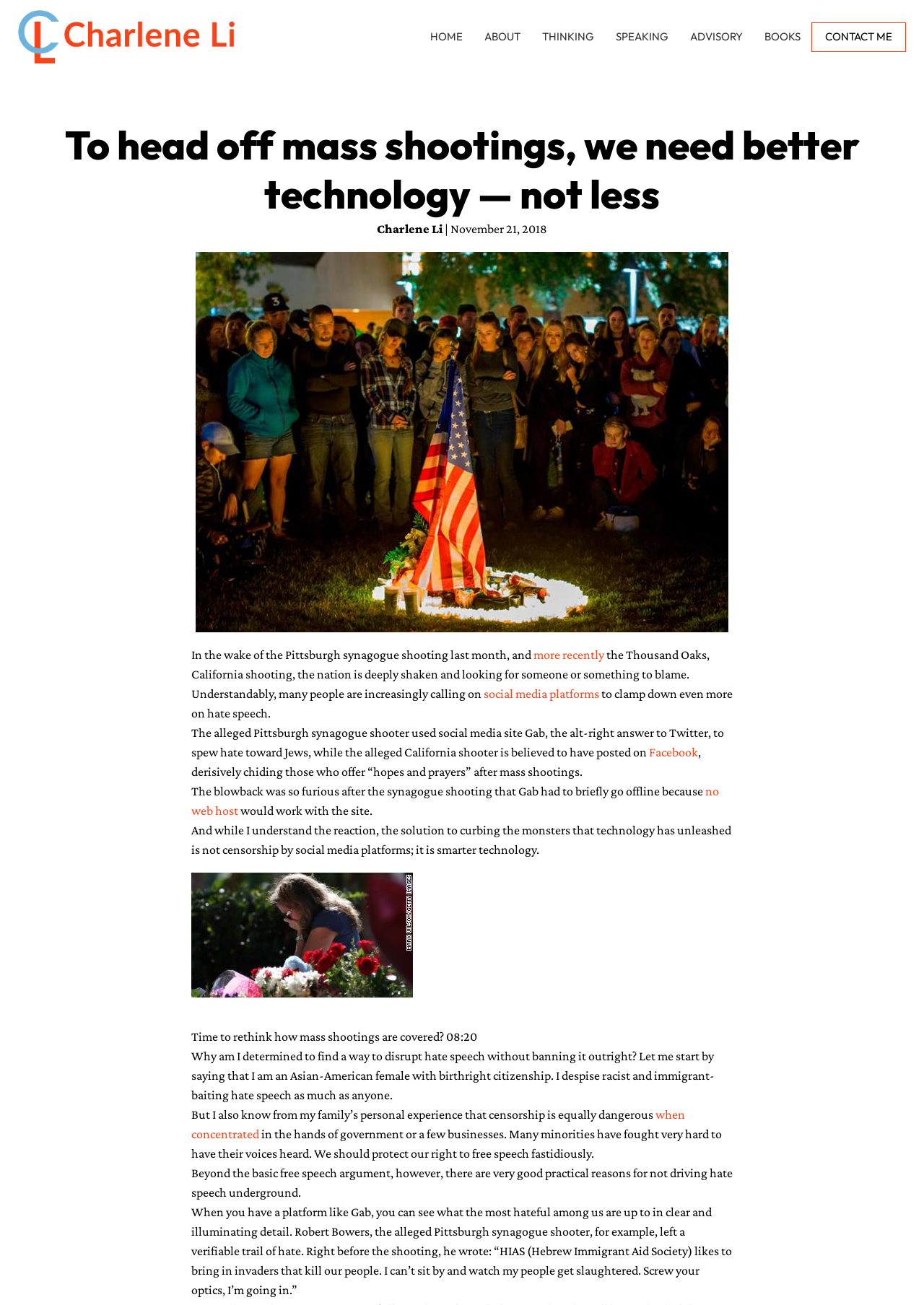Using floating point numbers between 0 and 1, provide the bounding box coordinates in the format (top-left x, top-left y, bottom-right x, bottom-right y). Locate the UI element described here: Skip to Main Content

[0.0, 0.0, 0.016, 0.022]